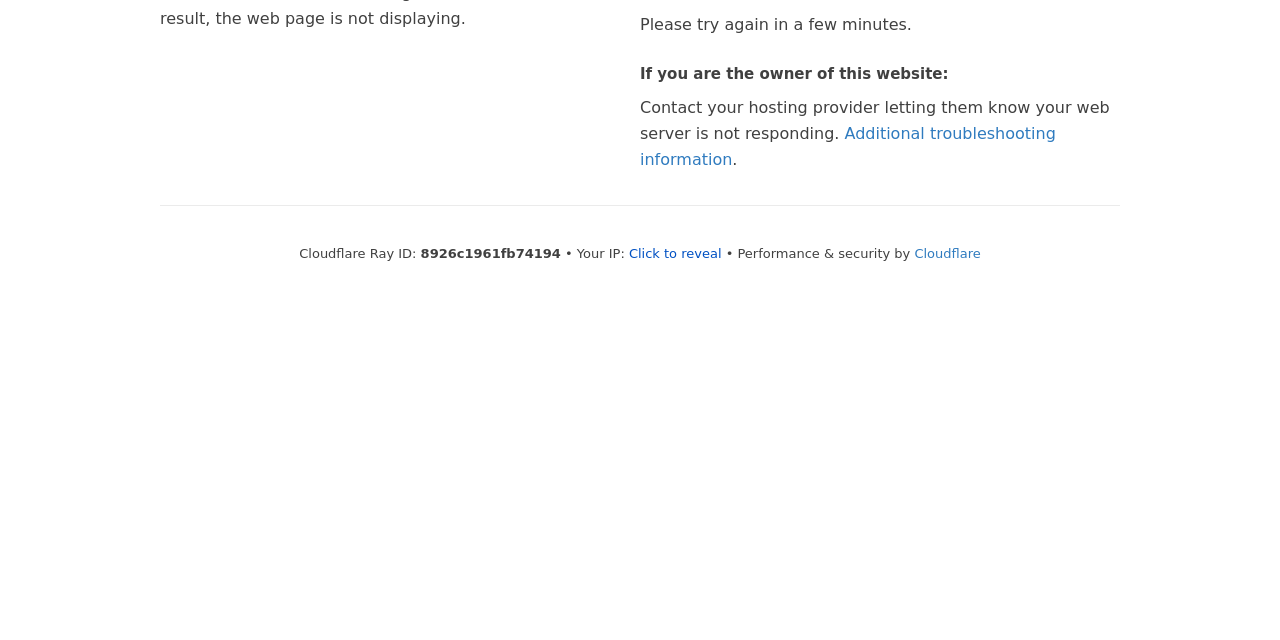From the given element description: "parent_node: Eniac Teknoloji", find the bounding box for the UI element. Provide the coordinates as four float numbers between 0 and 1, in the order [left, top, right, bottom].

None